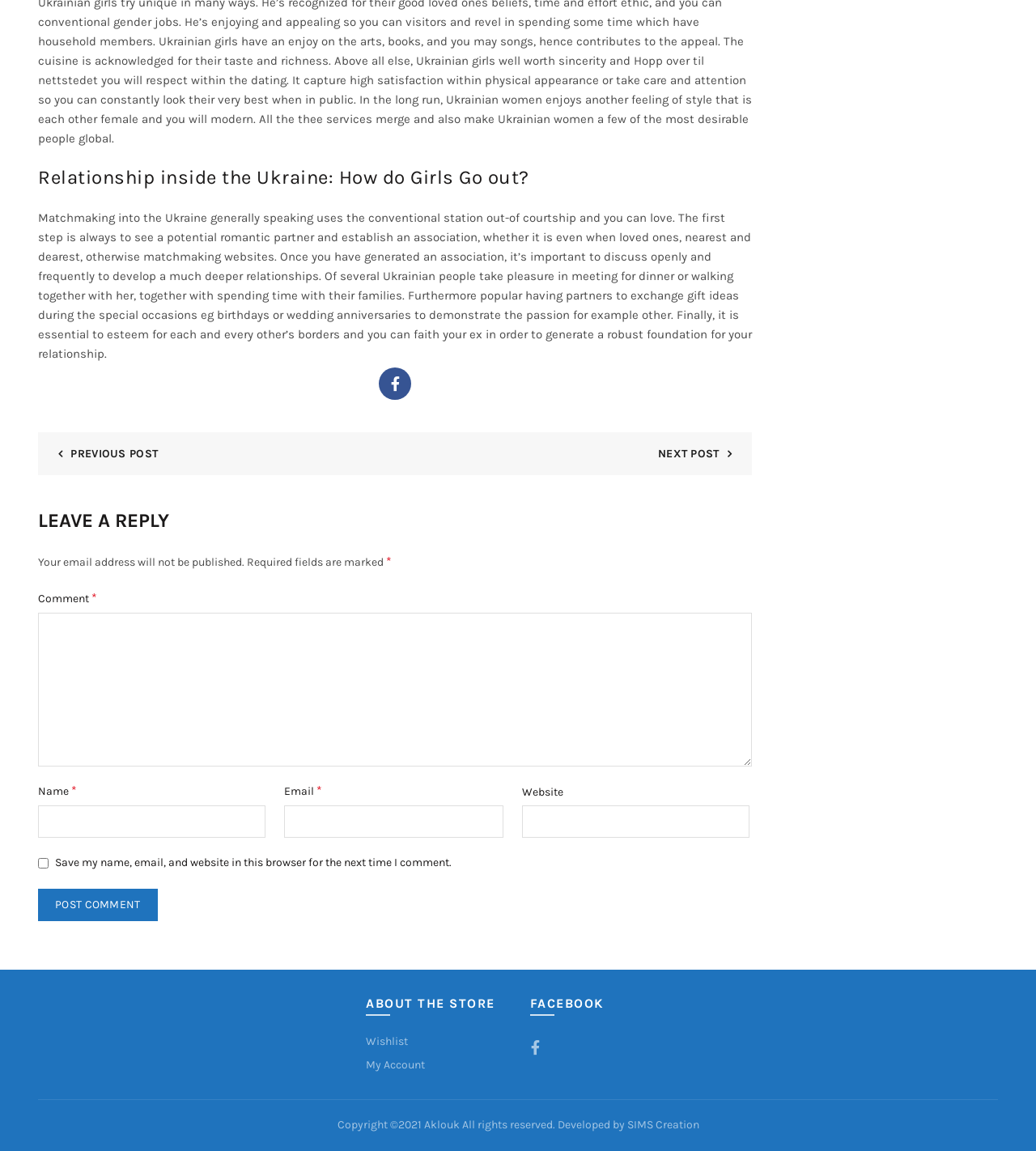Please respond in a single word or phrase: 
What is the copyright year of the website?

2021